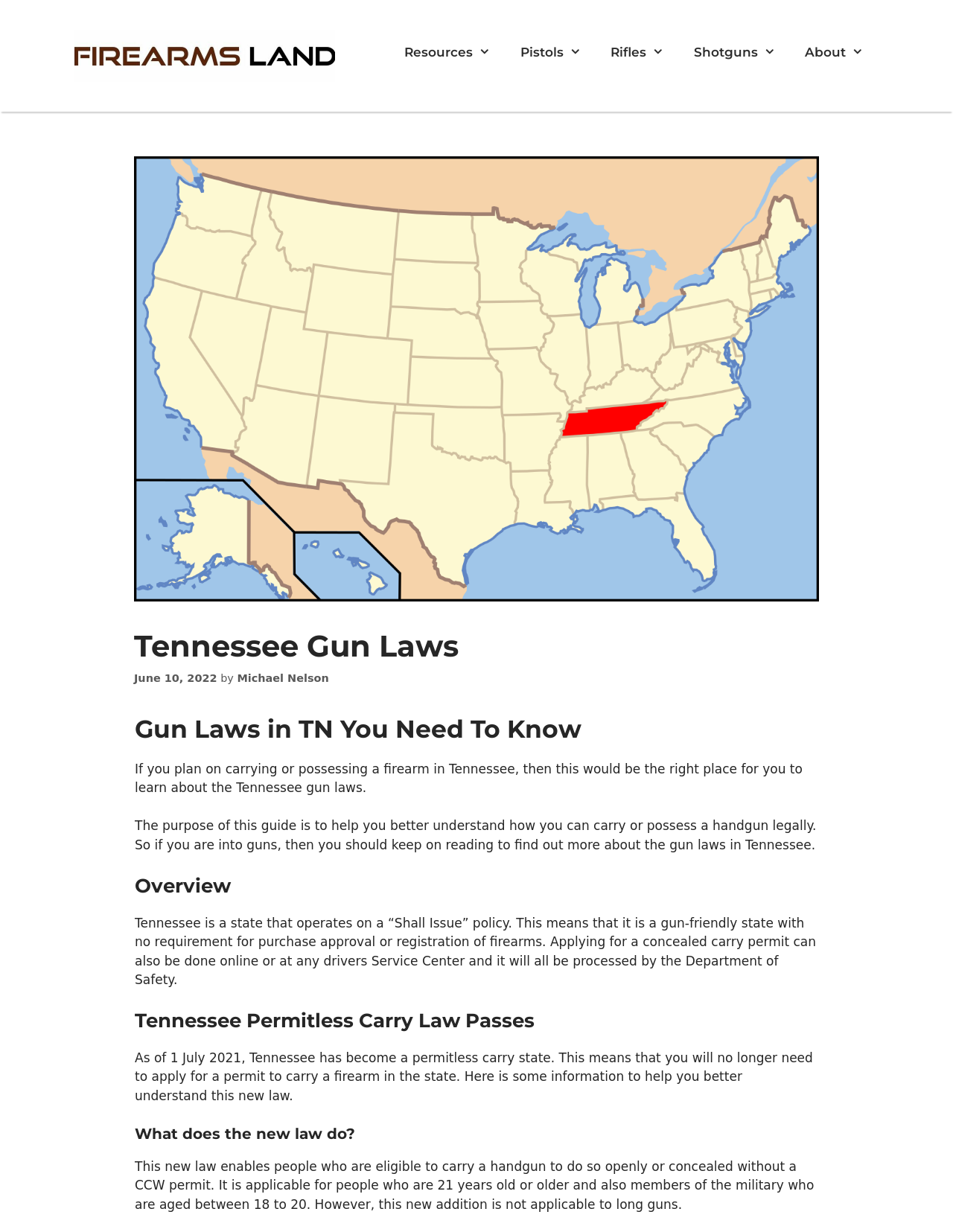What is the purpose of this guide?
Please elaborate on the answer to the question with detailed information.

The purpose of this guide can be found in the introductory paragraph, which states that the purpose of this guide is to help users better understand how they can carry or possess a handgun legally in Tennessee.